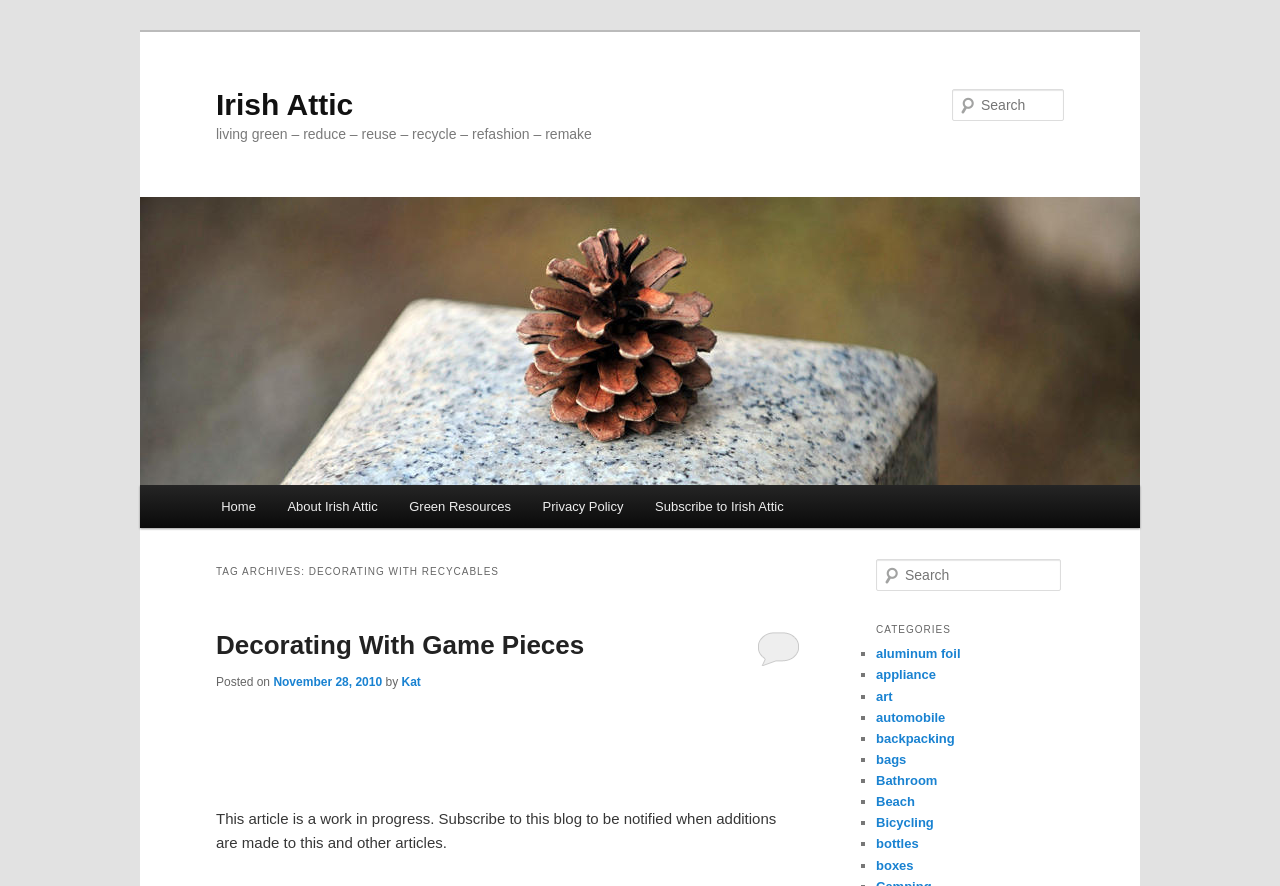Determine the coordinates of the bounding box for the clickable area needed to execute this instruction: "Go to Home page".

[0.16, 0.548, 0.212, 0.596]